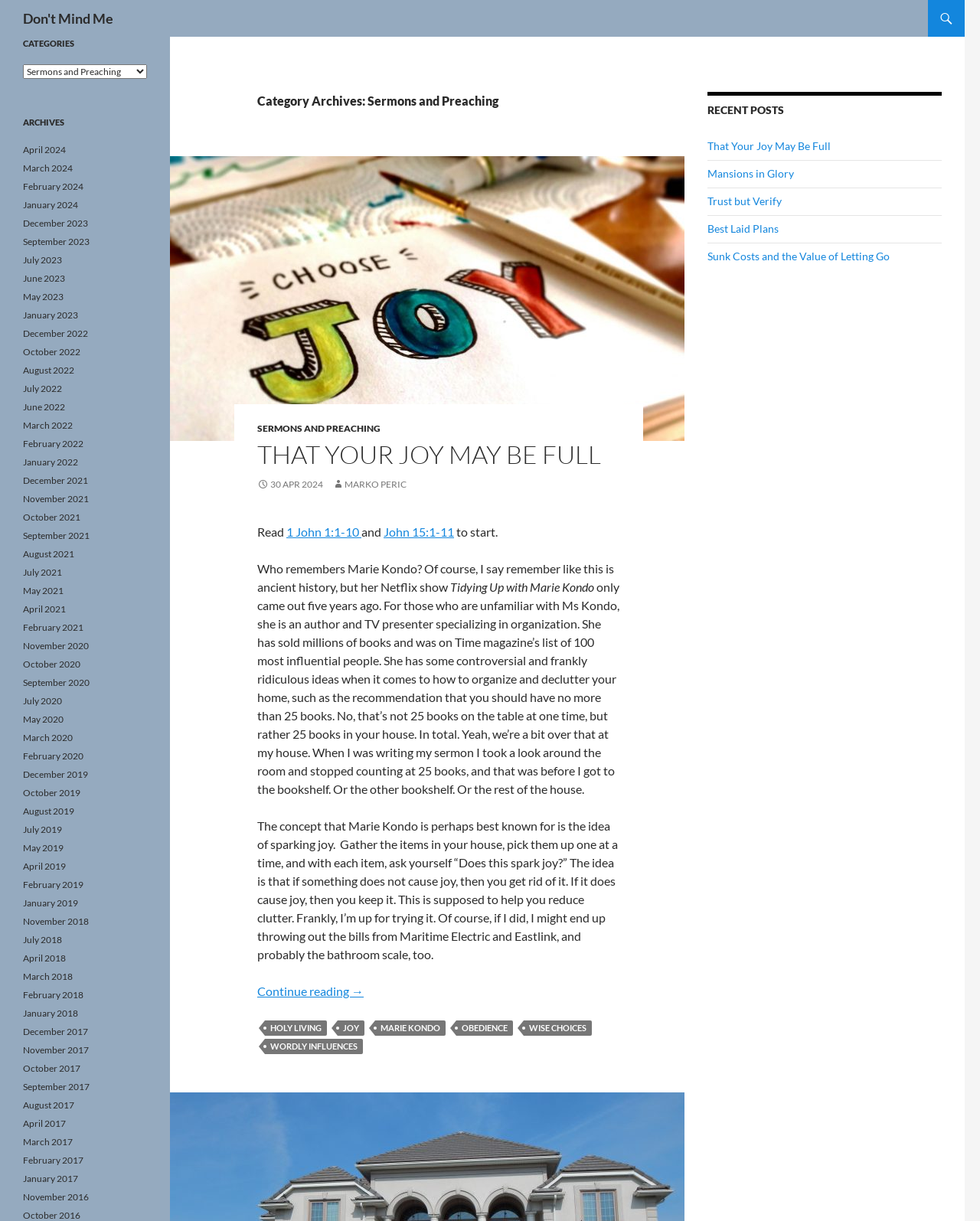Specify the bounding box coordinates of the region I need to click to perform the following instruction: "Check the 'Last Updated' information". The coordinates must be four float numbers in the range of 0 to 1, i.e., [left, top, right, bottom].

None